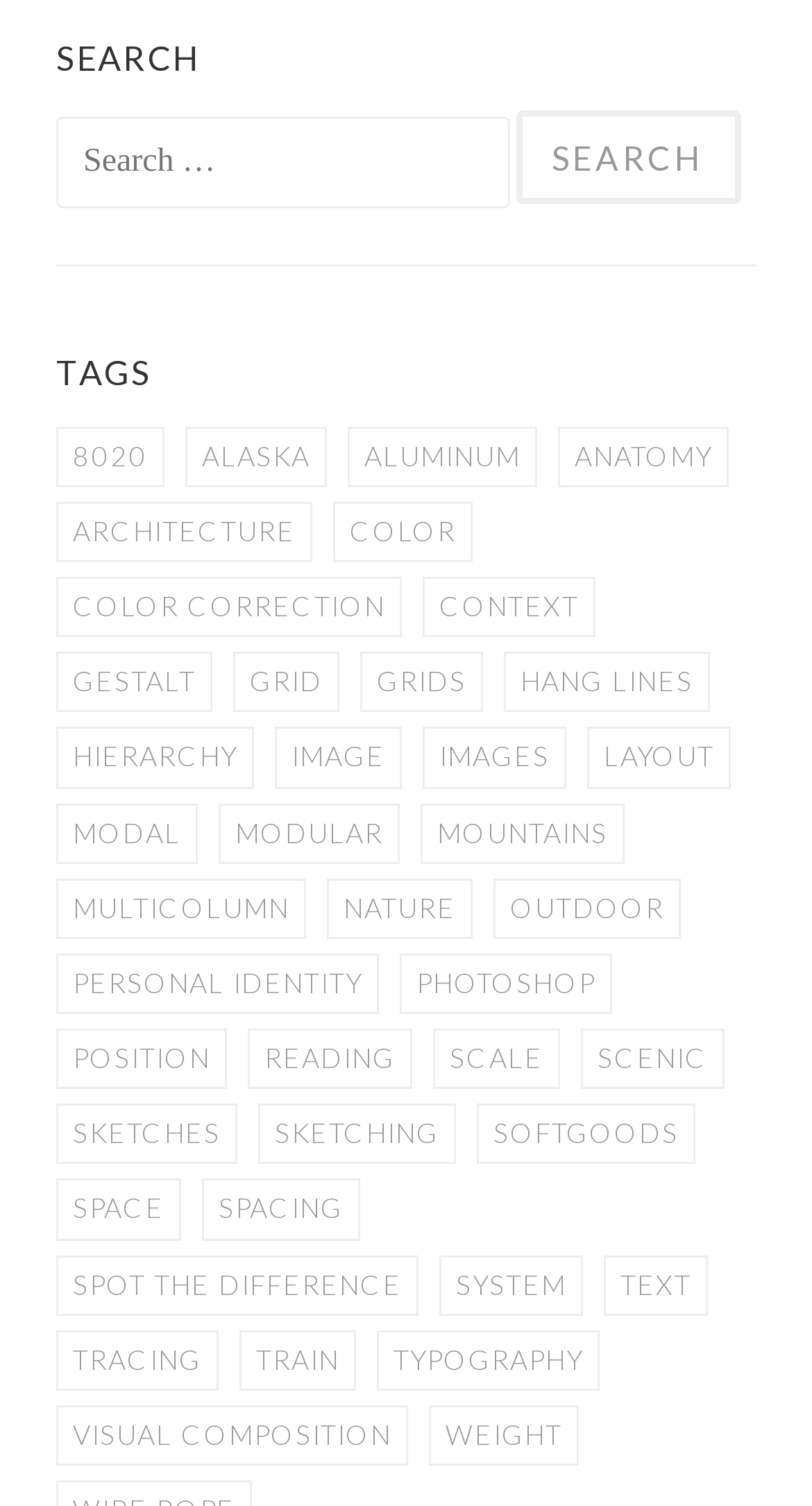Please identify the bounding box coordinates of the area I need to click to accomplish the following instruction: "Click on the 'Alaska' tag".

[0.228, 0.283, 0.403, 0.323]